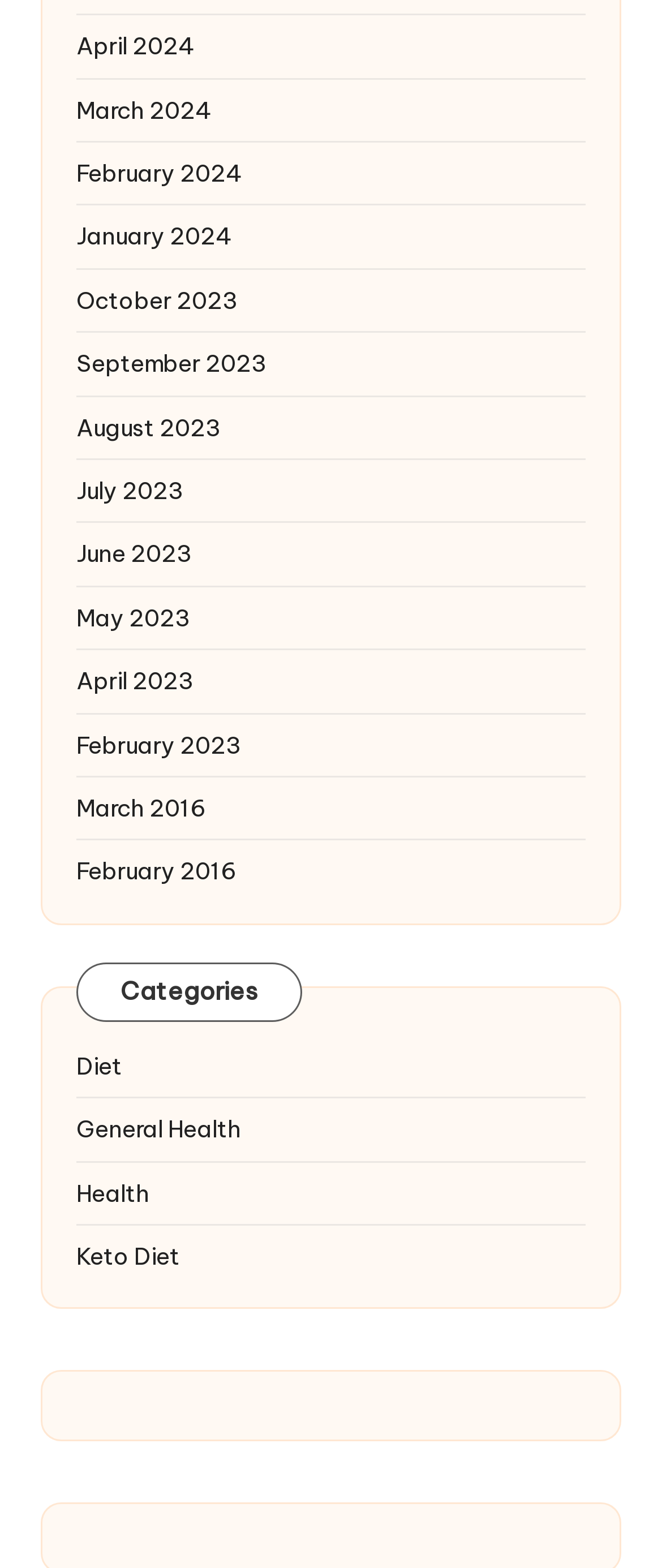Locate the coordinates of the bounding box for the clickable region that fulfills this instruction: "Explore Diet category".

[0.115, 0.669, 0.885, 0.691]